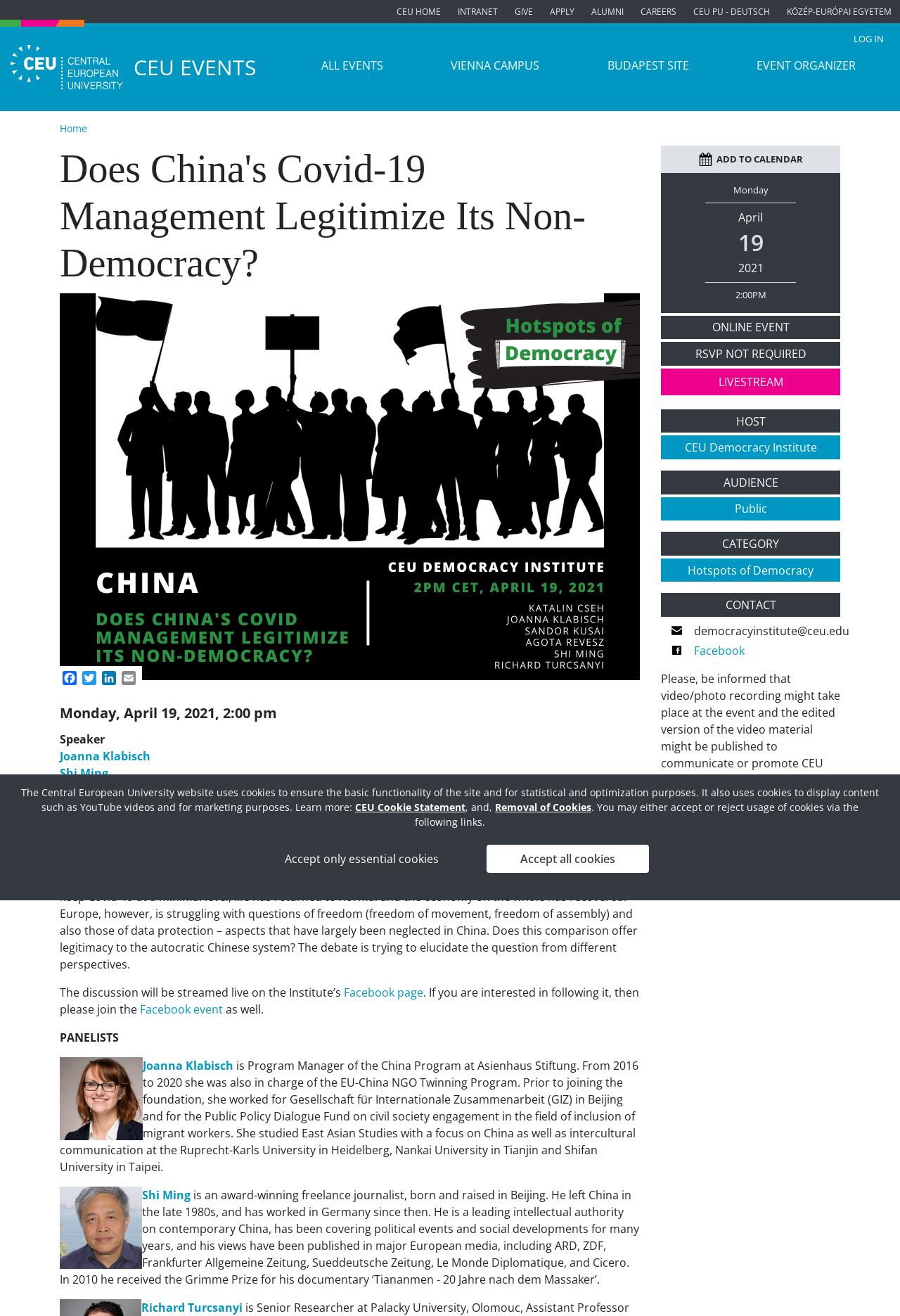Provide a thorough description of this webpage.

The webpage is about an event organized by the Central European University (CEU) titled "Does China's Covid-19 Management Legitimize Its Non-Democracy?" The event is part of the "Hotspots of Democracy" series and is scheduled to take place on Monday, April 19, 2021, at 2:00 pm.

At the top of the page, there is a navigation menu with links to various sections of the CEU website, including "CEU Home", "Intranet", "Give", "Apply", "Alumni", "Careers", and "CEU PU - Deutsch". Below this menu, there is a logo of CEU and a heading "CEU Events".

The main content of the page is divided into several sections. The first section displays the title of the event, "Does China's Covid-19 Management Legitimize Its Non-Democracy?", along with an image related to the topic. Below this, there are links to social media platforms, including Facebook, Twitter, and LinkedIn, as well as an email link.

The next section provides details about the event, including the date, time, and location (online). There is also a brief description of the event, which discusses the comparison between China's Covid-19 management and European states' responses to the pandemic.

The following section lists the panelists participating in the event, including their names, titles, and brief biographies. Each panelist's information is accompanied by an image.

Below the panelists' section, there is a section with additional details about the event, including a link to add the event to a calendar, a link to the Facebook event page, and information about the host and audience.

At the bottom of the page, there is a section with contact information, including an email address and a link to the CEU Democracy Institute's Facebook page. There is also a notice about video and photo recording at the event and a link to the CEU's privacy notice.

Finally, there is a banner at the bottom of the page with a message about cookies used on the CEU website, along with links to the CEU Cookie Statement and Removal of Cookies.